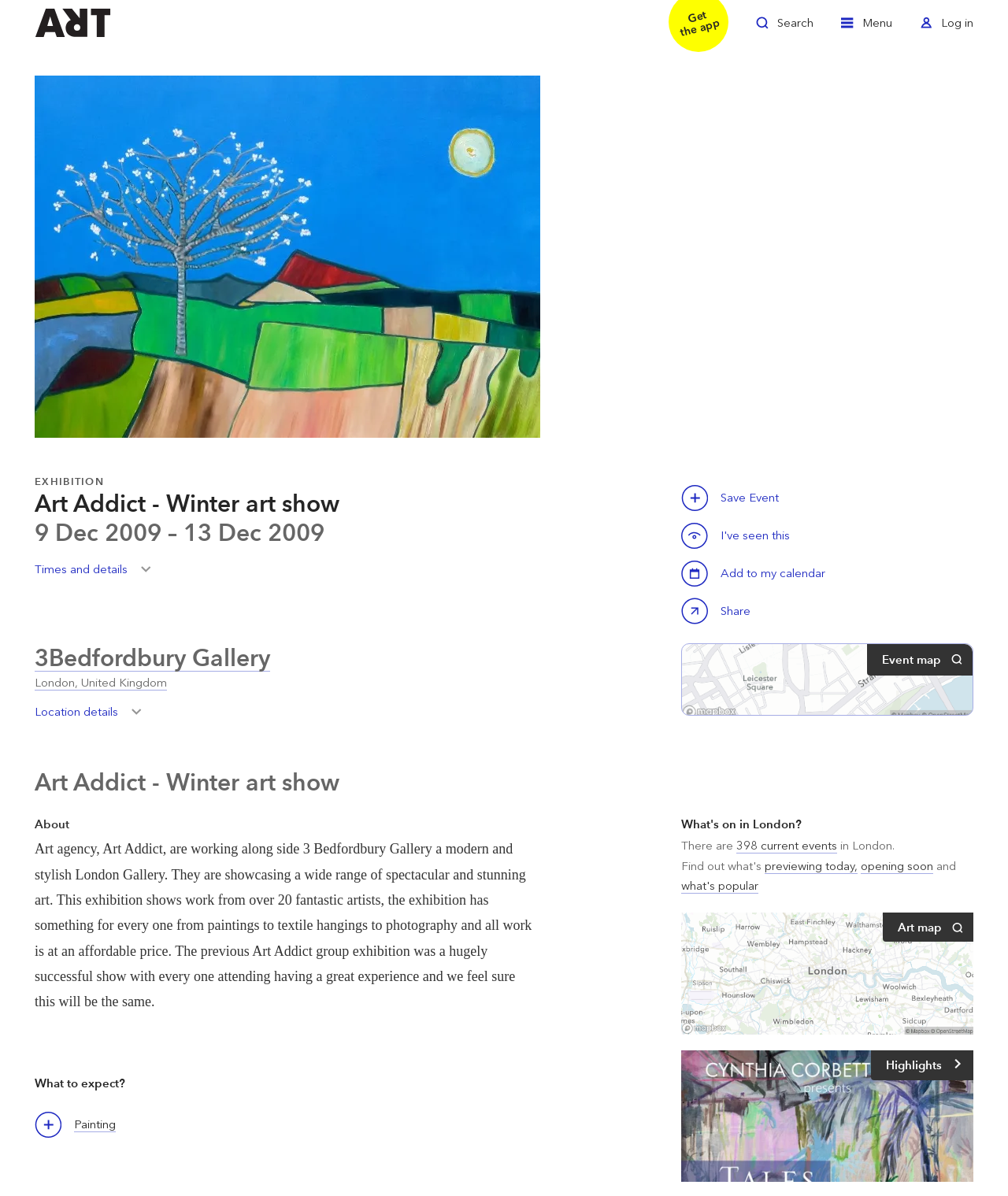Locate the bounding box coordinates of the clickable element to fulfill the following instruction: "View posts published on June 5, 2024". Provide the coordinates as four float numbers between 0 and 1 in the format [left, top, right, bottom].

None